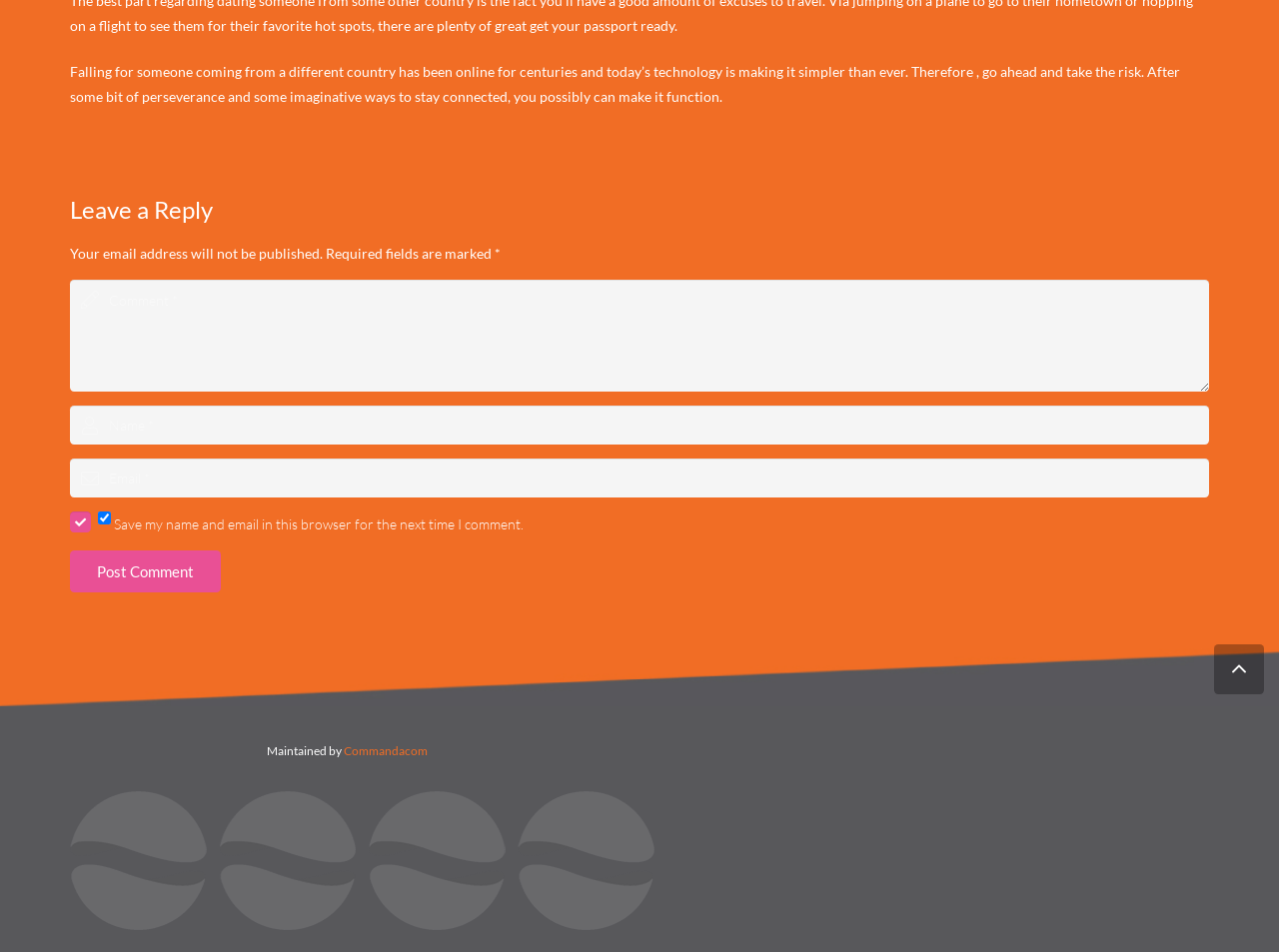Bounding box coordinates are specified in the format (top-left x, top-left y, bottom-right x, bottom-right y). All values are floating point numbers bounded between 0 and 1. Please provide the bounding box coordinate of the region this sentence describes: Post Comment

[0.055, 0.579, 0.173, 0.623]